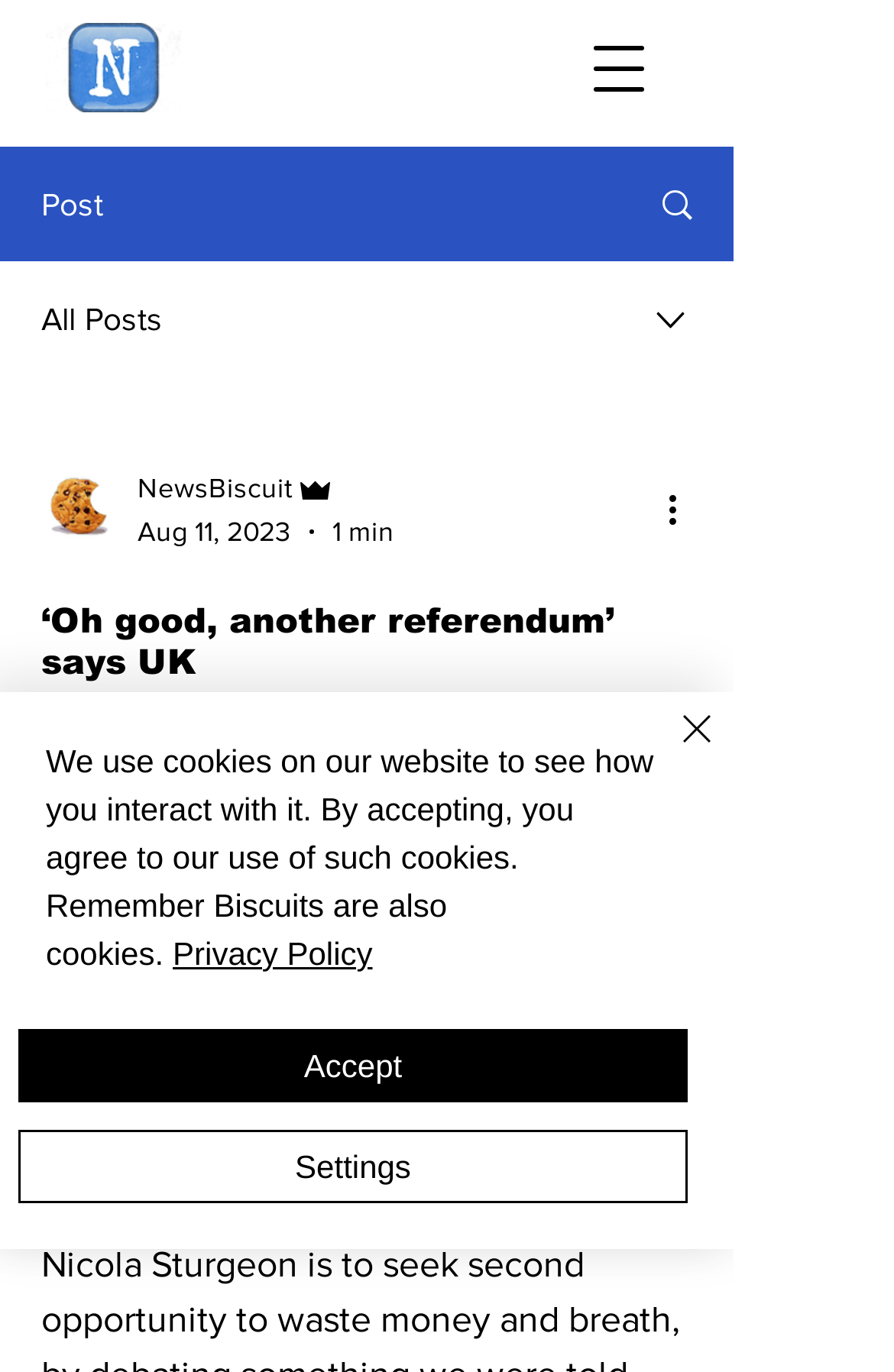Provide the bounding box coordinates of the HTML element described by the text: "aria-label="More actions"". The coordinates should be in the format [left, top, right, bottom] with values between 0 and 1.

[0.738, 0.351, 0.8, 0.391]